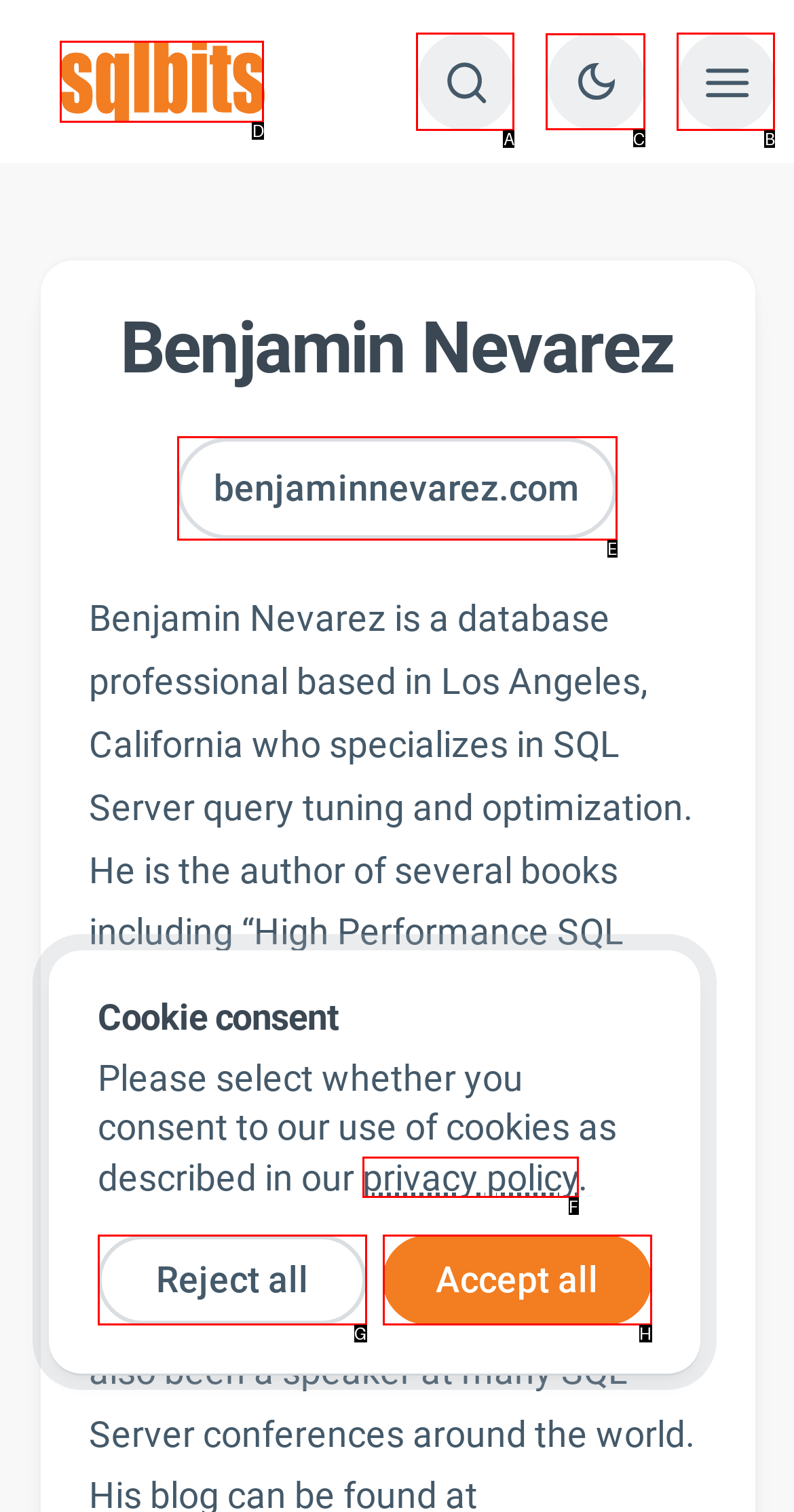Select the appropriate HTML element to click for the following task: switch to dark theme
Answer with the letter of the selected option from the given choices directly.

C